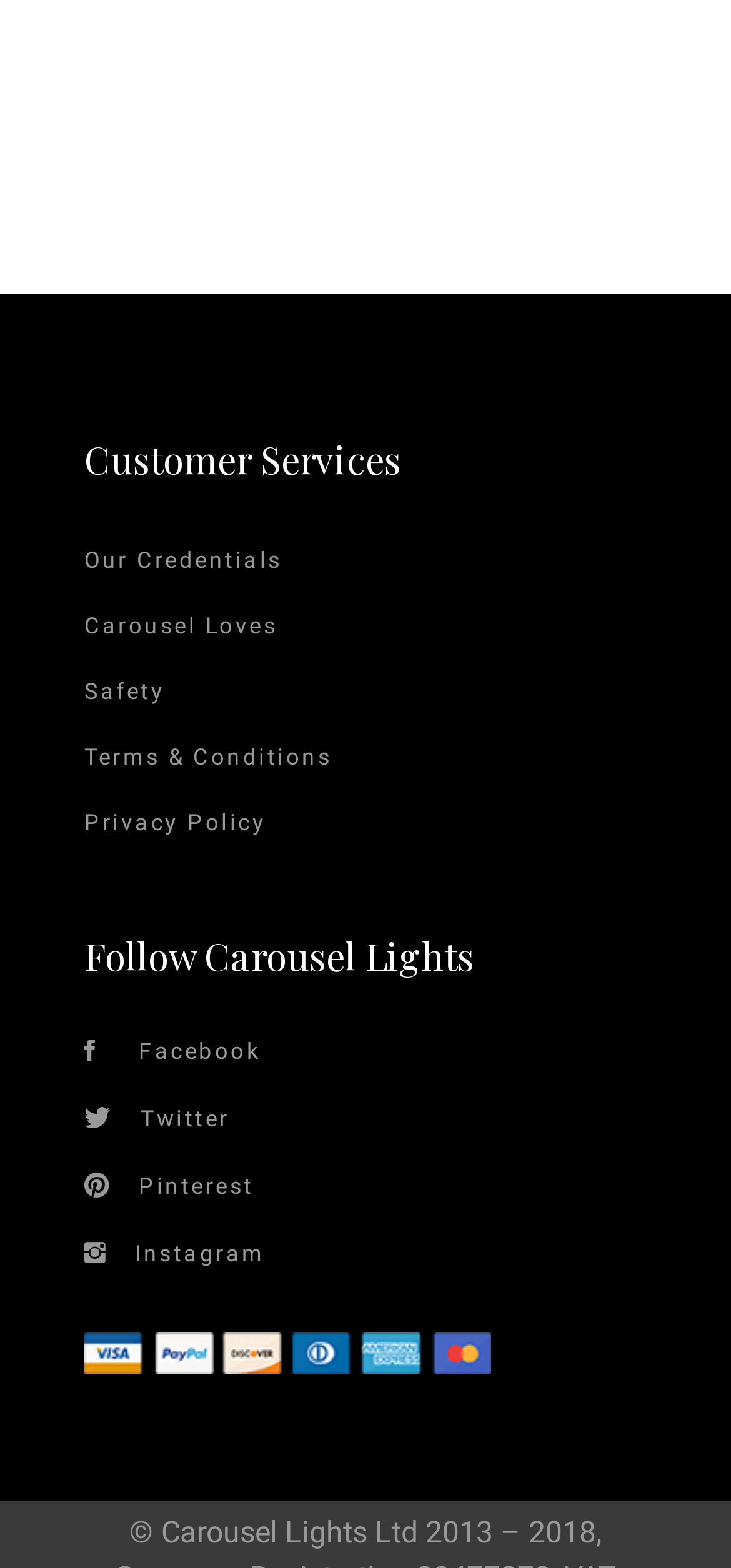What is the purpose of the 'Carousel Loves' link? Observe the screenshot and provide a one-word or short phrase answer.

Unknown